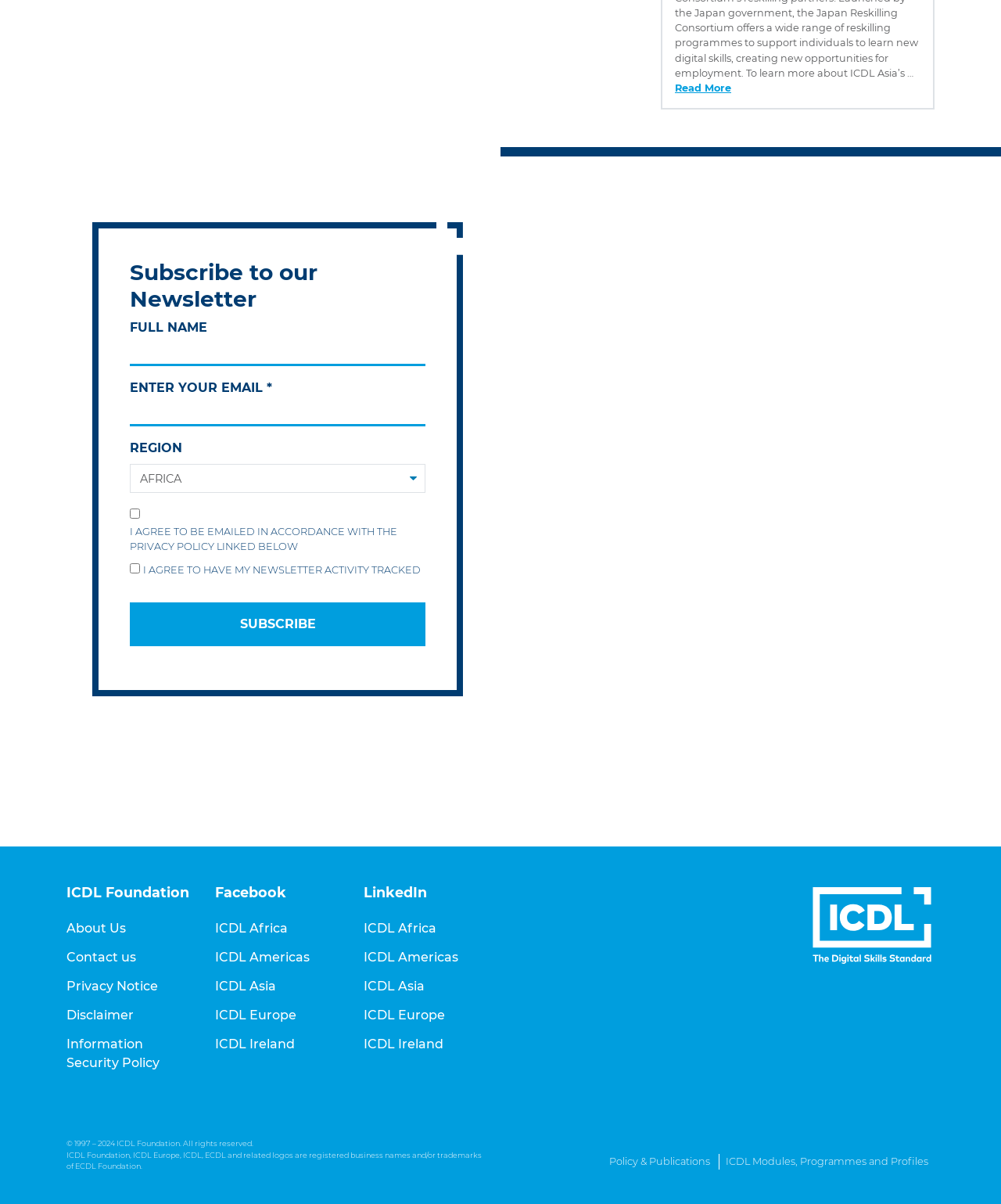Can you look at the image and give a comprehensive answer to the question:
What is the purpose of the 'SUBSCRIBE' button?

The 'SUBSCRIBE' button is located below the input fields for full name, email, and region, and is accompanied by checkboxes for agreeing to be emailed and having newsletter activity tracked. This suggests that the button is used to submit the user's information to subscribe to the newsletter.